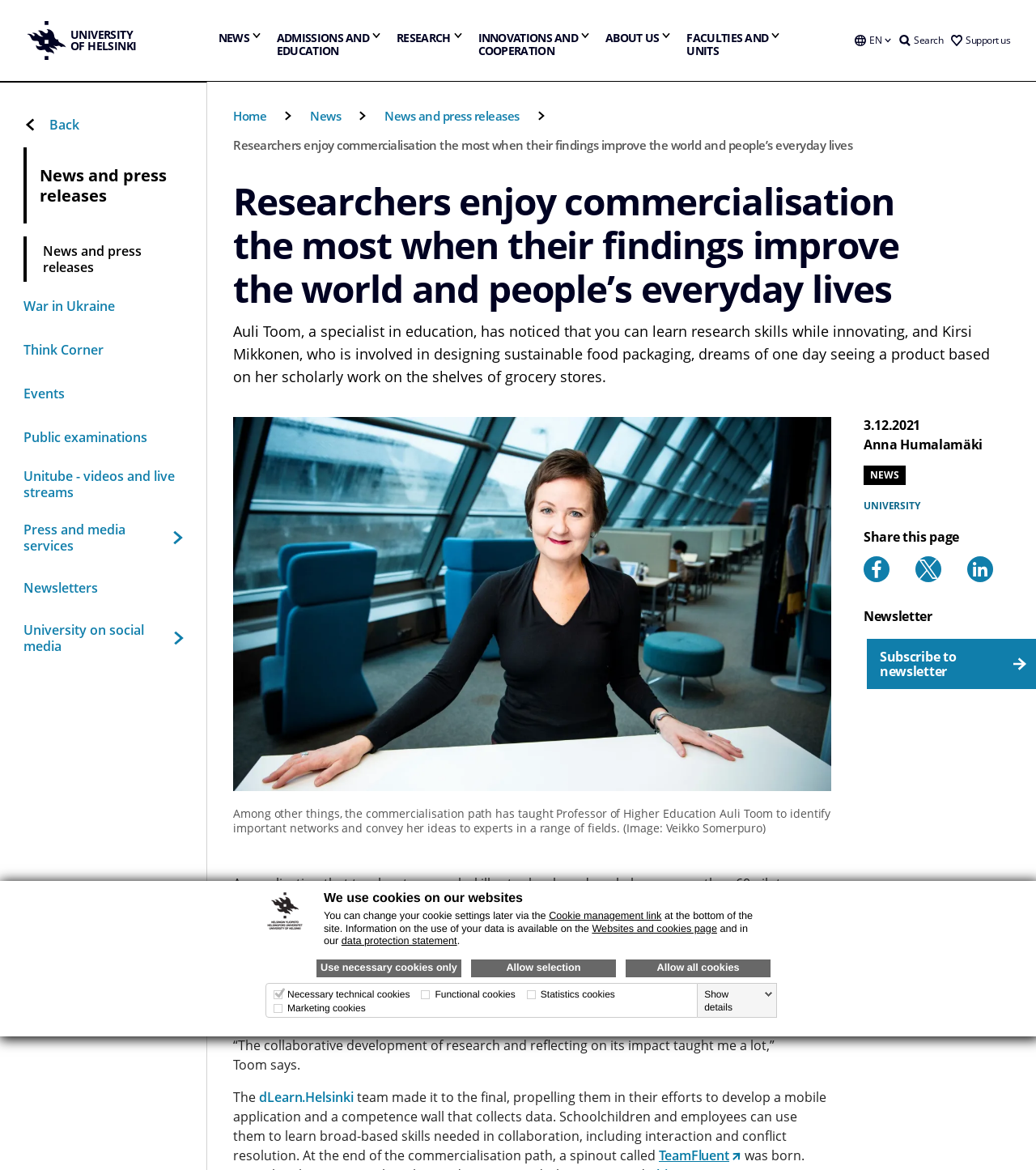Please specify the bounding box coordinates of the clickable region necessary for completing the following instruction: "Learn about 'dLearn.Helsinki'". The coordinates must consist of four float numbers between 0 and 1, i.e., [left, top, right, bottom].

[0.25, 0.93, 0.341, 0.945]